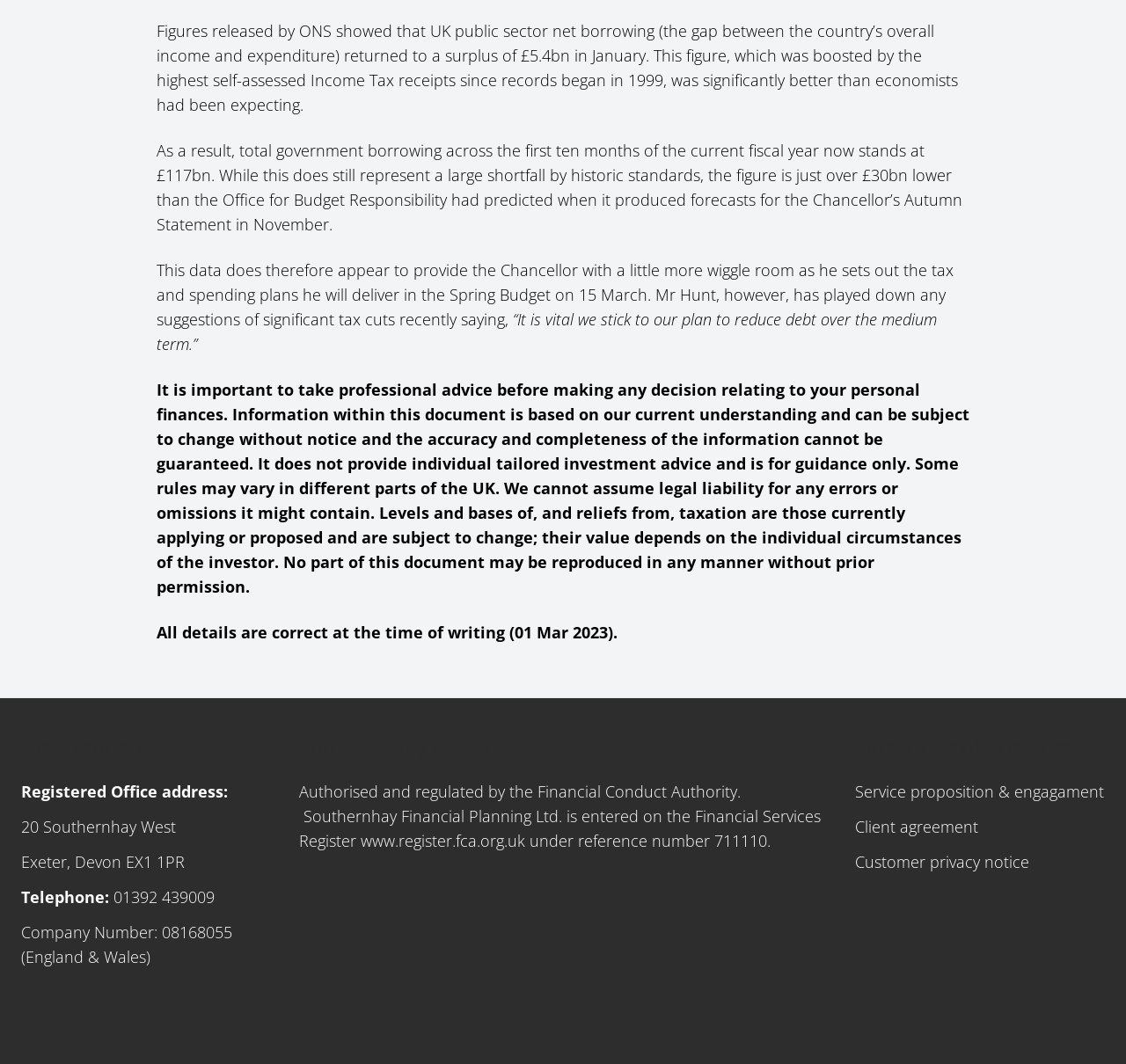Answer the following query with a single word or phrase:
What is the UK public sector net borrowing in January?

£5.4bn